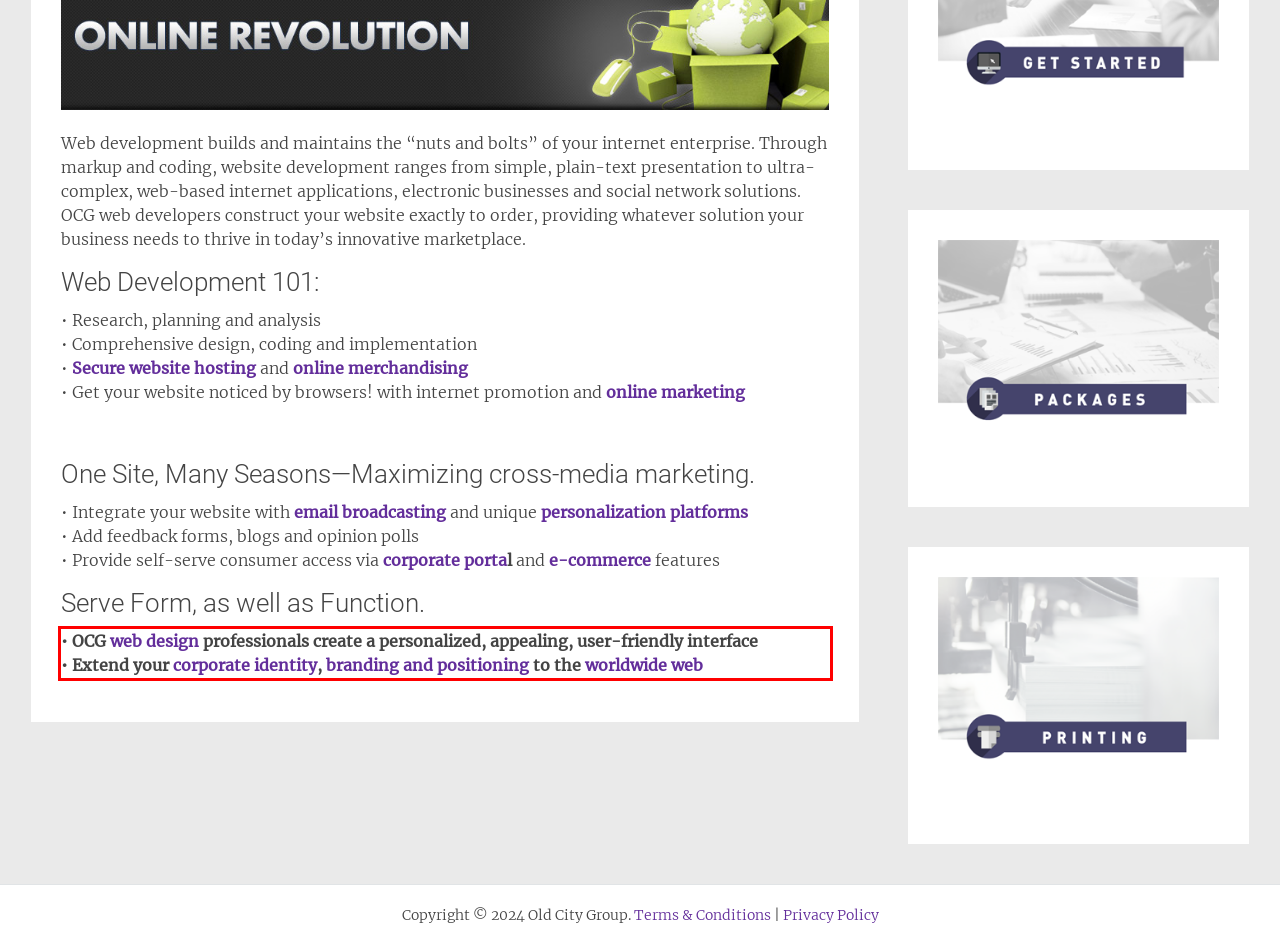Inspect the webpage screenshot that has a red bounding box and use OCR technology to read and display the text inside the red bounding box.

• OCG web design professionals create a personalized, appealing, user-friendly interface • Extend your corporate identity, branding and positioning to the worldwide web